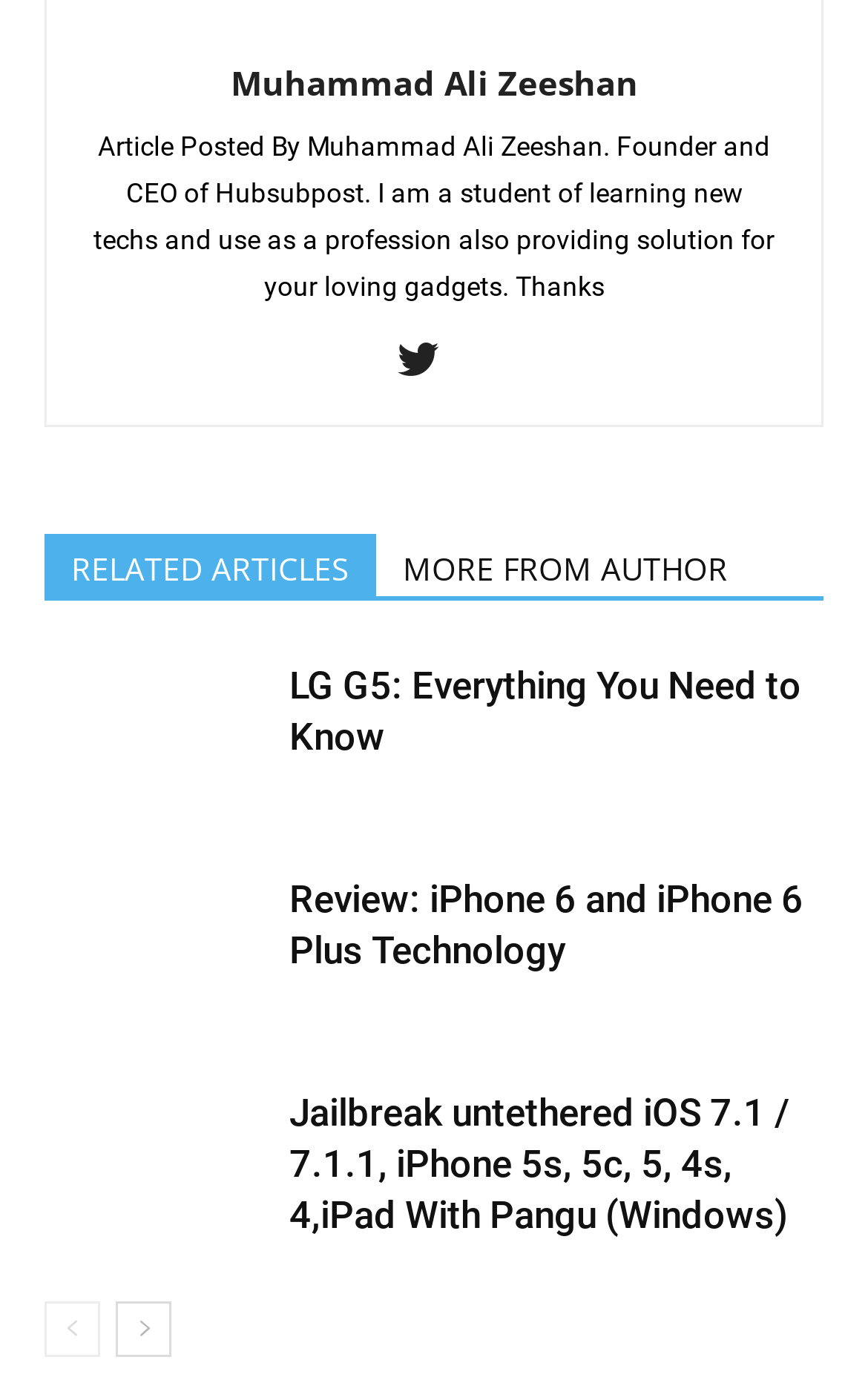Find the bounding box coordinates of the area that needs to be clicked in order to achieve the following instruction: "Learn about LG G5". The coordinates should be specified as four float numbers between 0 and 1, i.e., [left, top, right, bottom].

[0.333, 0.474, 0.923, 0.542]